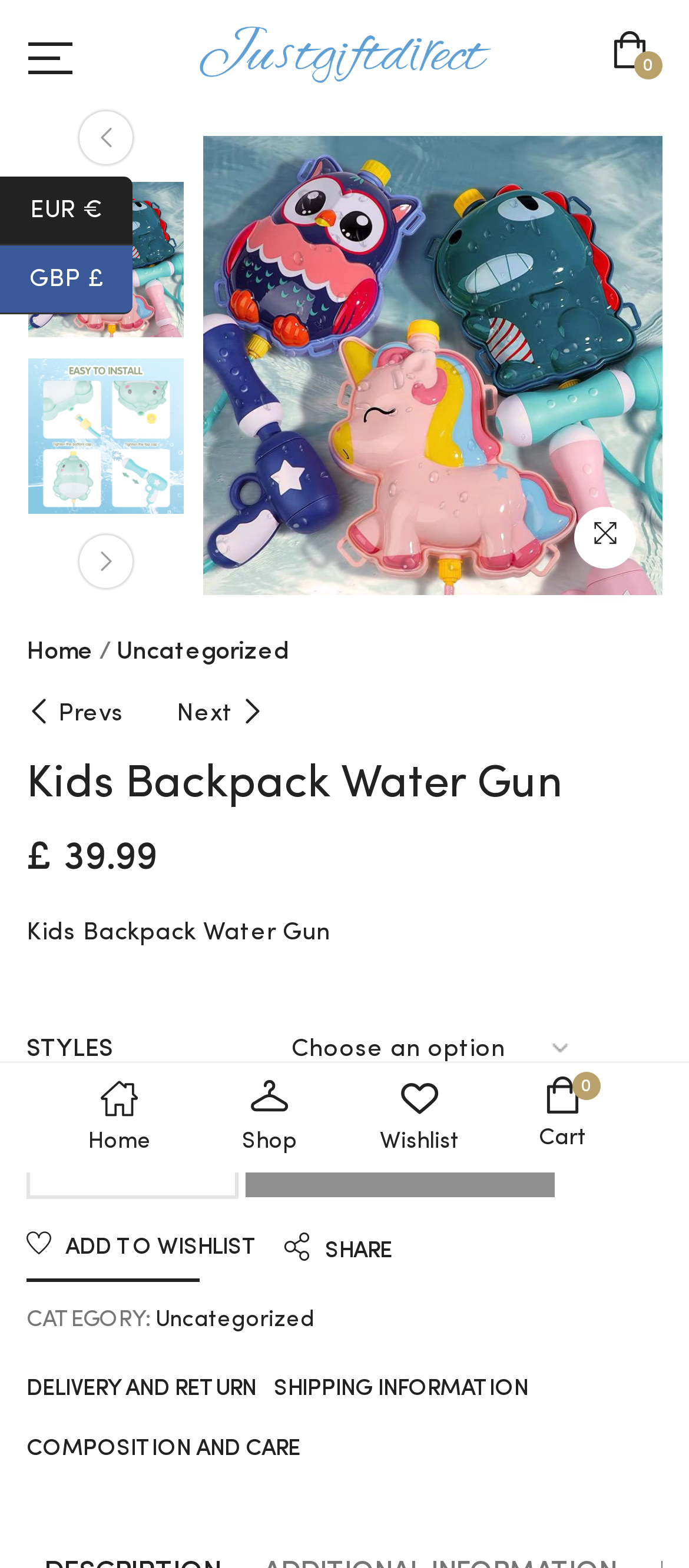From the screenshot, find the bounding box of the UI element matching this description: "GBP £ GBP". Supply the bounding box coordinates in the form [left, top, right, bottom], each a float between 0 and 1.

[0.0, 0.157, 0.192, 0.201]